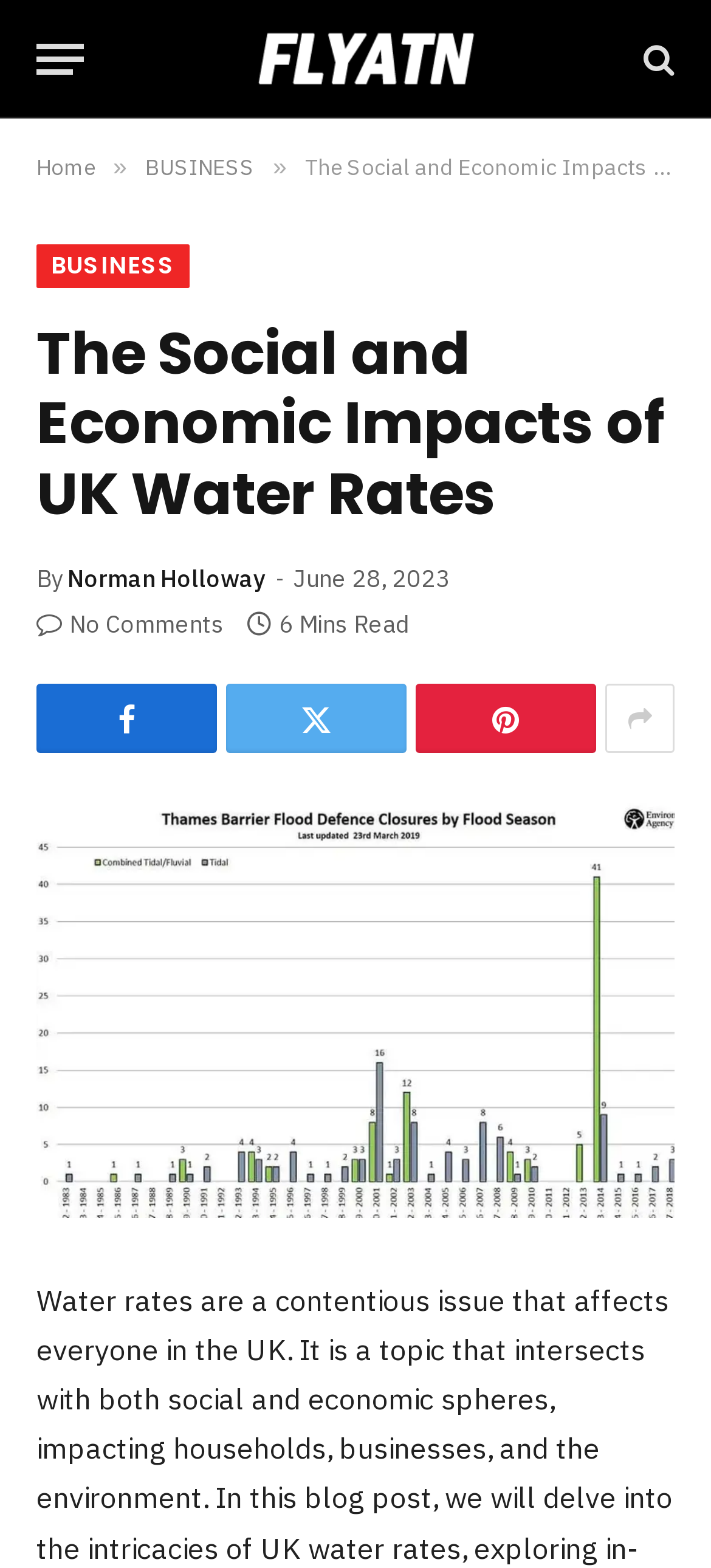Using the element description: "BUSINESS", determine the bounding box coordinates for the specified UI element. The coordinates should be four float numbers between 0 and 1, [left, top, right, bottom].

[0.051, 0.156, 0.267, 0.183]